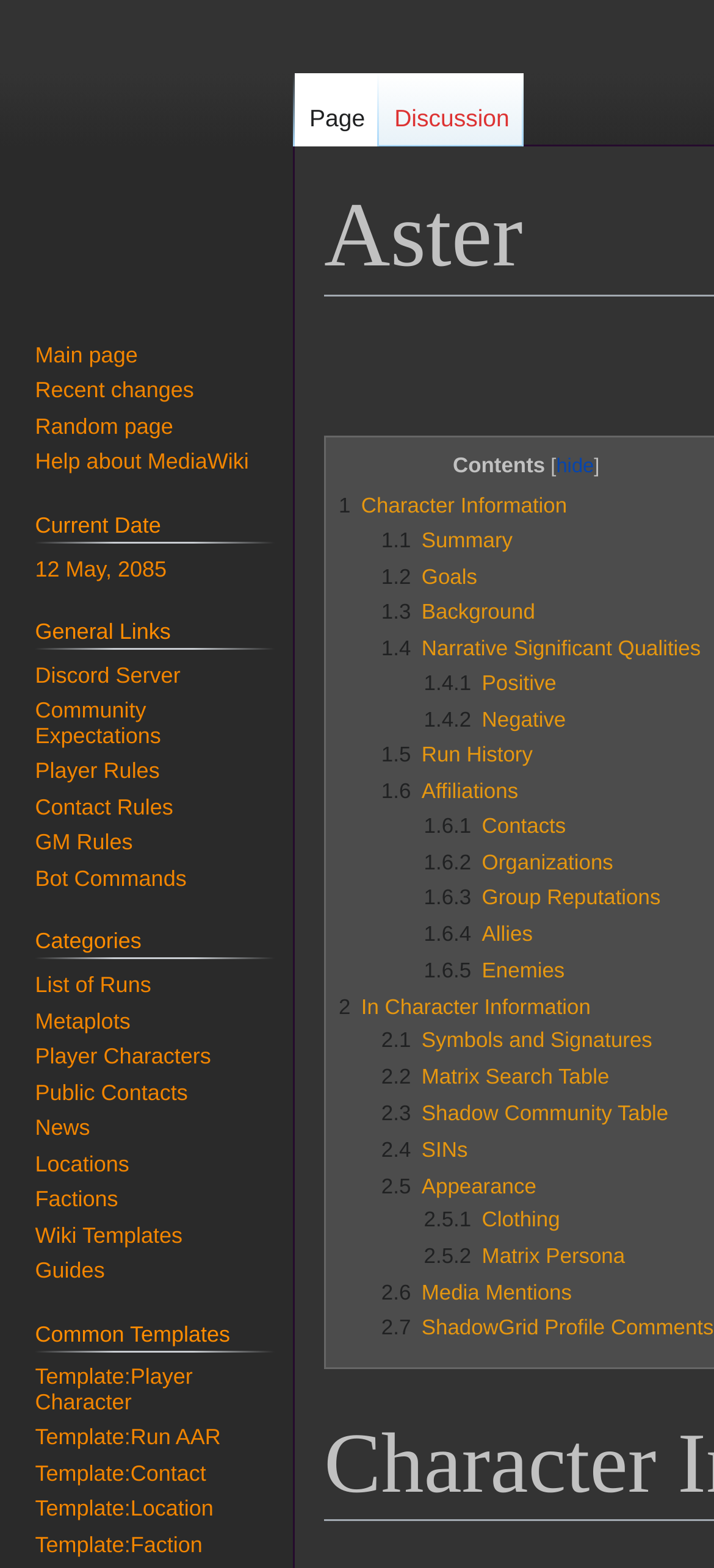How many navigation sections are there?
Refer to the screenshot and respond with a concise word or phrase.

4